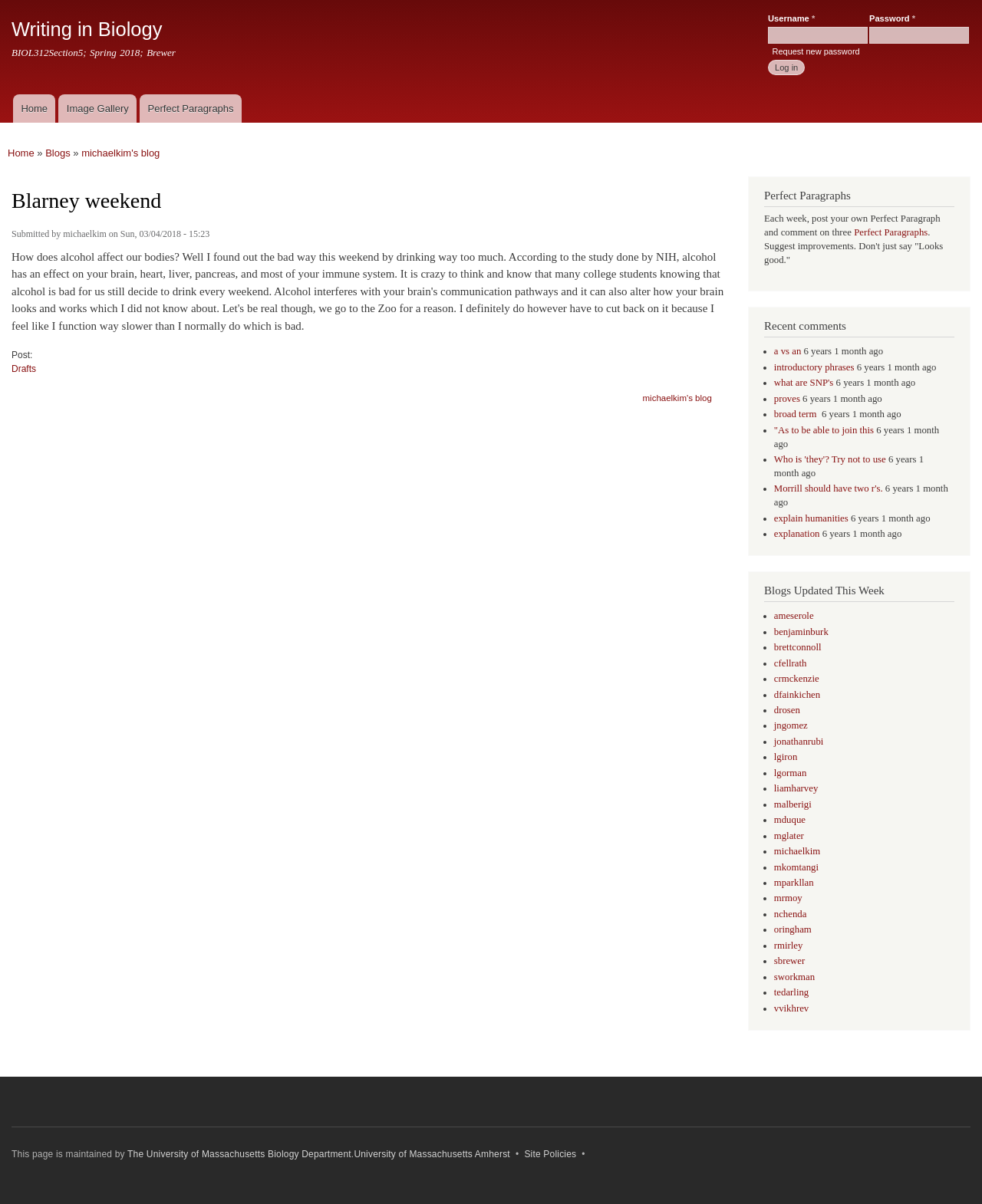Offer a detailed explanation of the webpage layout and contents.

The webpage is about a blog titled "Blarney weekend" in the context of "Writing in Biology". At the top, there is a link to skip to the main content. Below that, there is a link to "Writing in Biology" and a static text displaying "BIOL312 Section 5; Spring 2018; Brewer". 

To the top left, there is a heading "User login" with a username and password input field, along with a "Log in" button and a link to request a new password. 

On the top right, there is a main menu with links to "Home", "Image Gallery", and "Perfect Paragraphs". 

Below the main menu, there is a section displaying the blog post "Blarney weekend". The post has a heading, followed by a footer section with information about the post's author and submission date. 

To the right of the blog post, there are several sections. One section is titled "Perfect Paragraphs" and provides instructions on how to participate in the activity. Below that, there is a section titled "Recent comments" with a list of recent comments, each with a link to the comment, the comment's text, and the date it was posted. 

Further down the page, there is a section titled "Blogs Updated This Week" with a list of updated blogs.